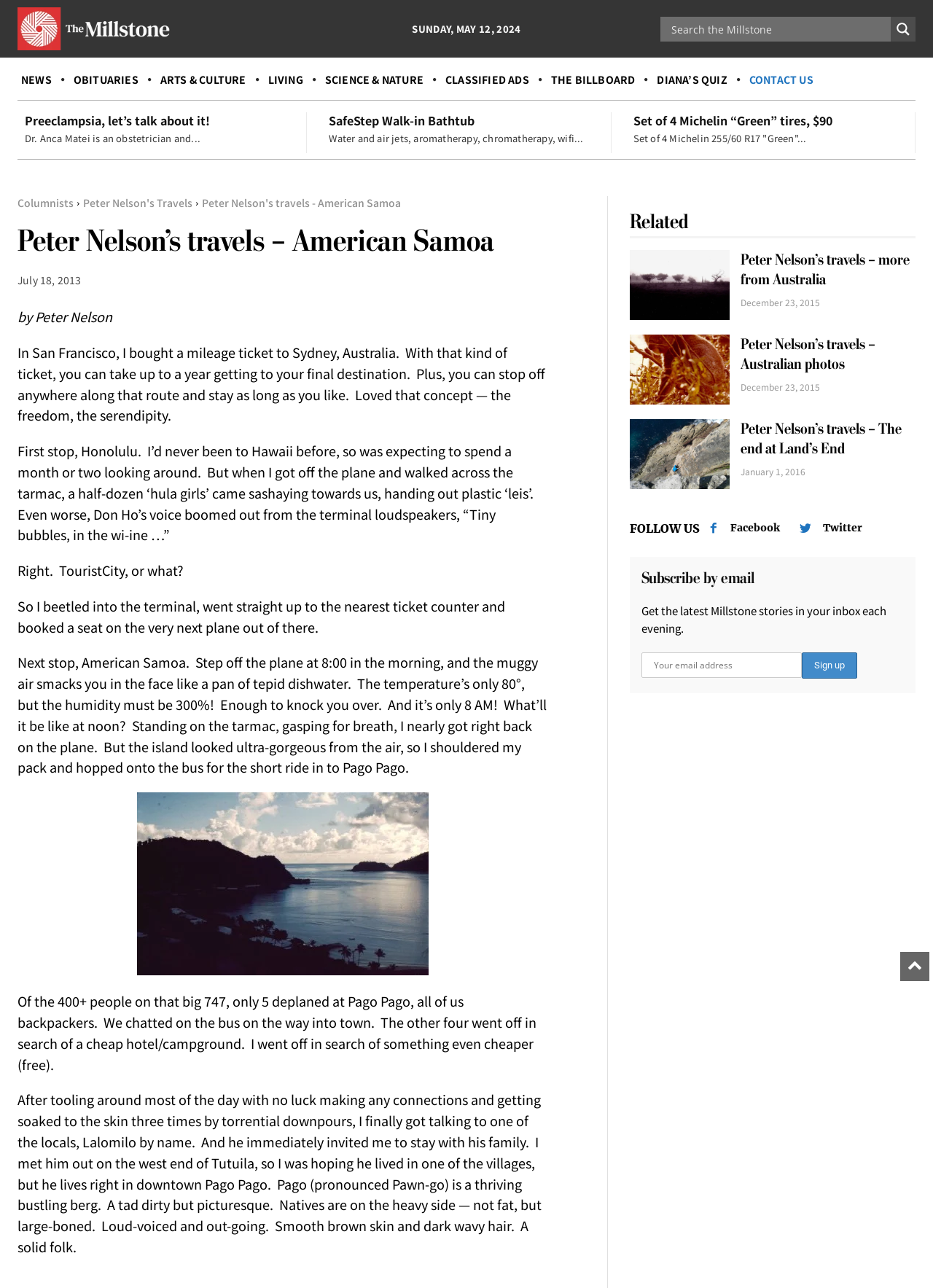Identify the bounding box coordinates of the element to click to follow this instruction: 'Click CONTACT US'. Ensure the coordinates are four float values between 0 and 1, provided as [left, top, right, bottom].

None